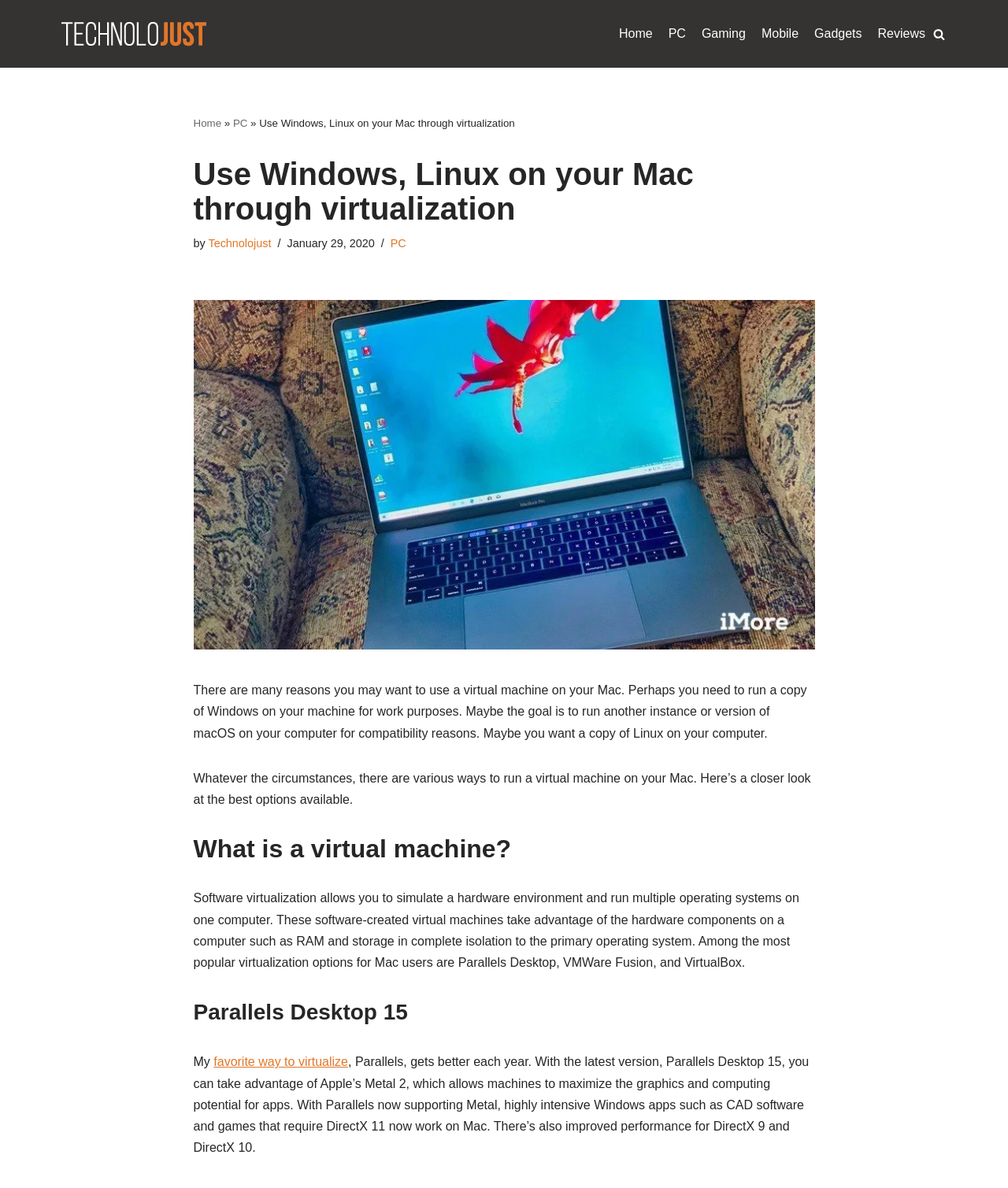With reference to the image, please provide a detailed answer to the following question: What is the author of the article?

The author of the article is mentioned as 'Technolojust' in the webpage, which is linked to the text 'by'.